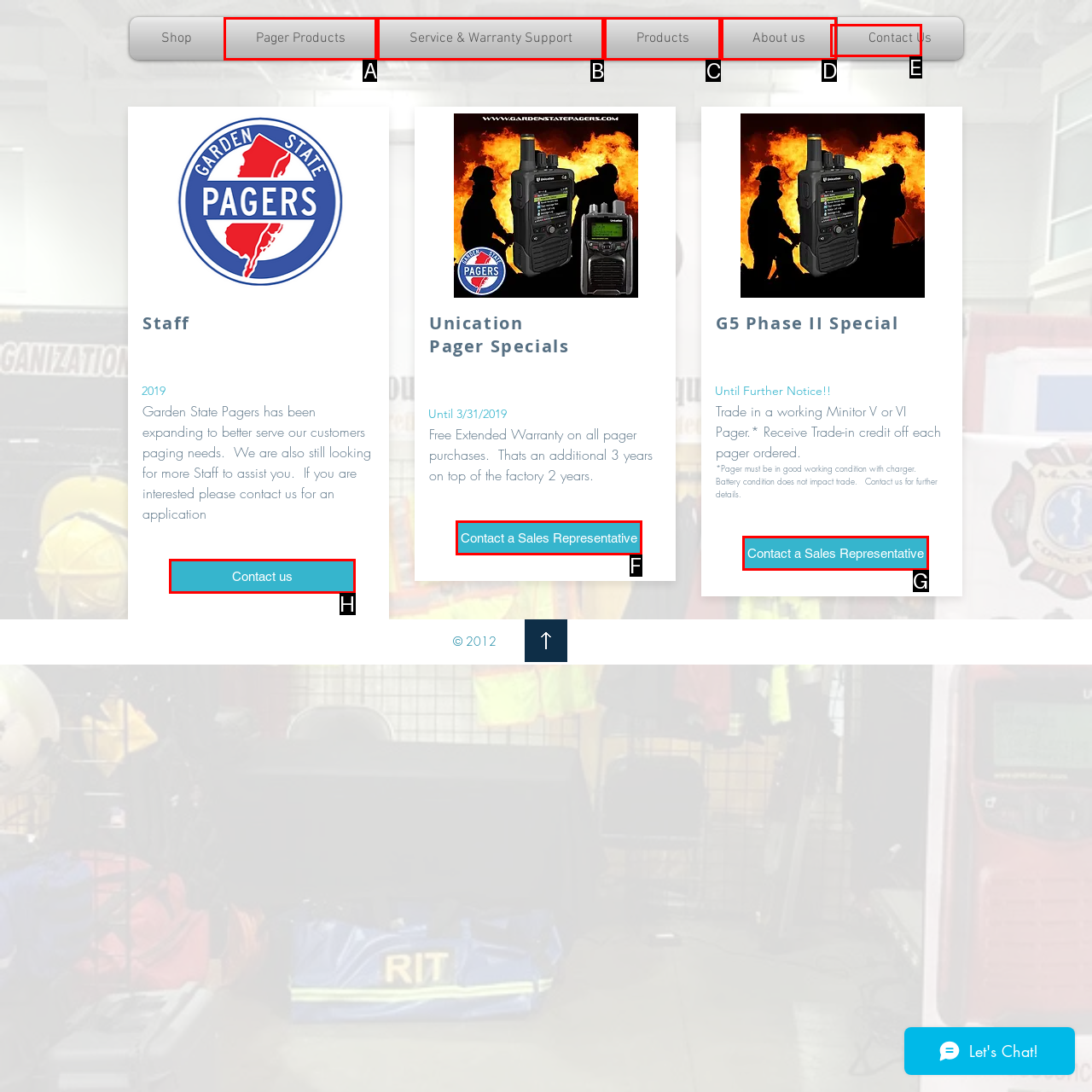From the given choices, determine which HTML element matches the description: Service & Warranty Support. Reply with the appropriate letter.

B